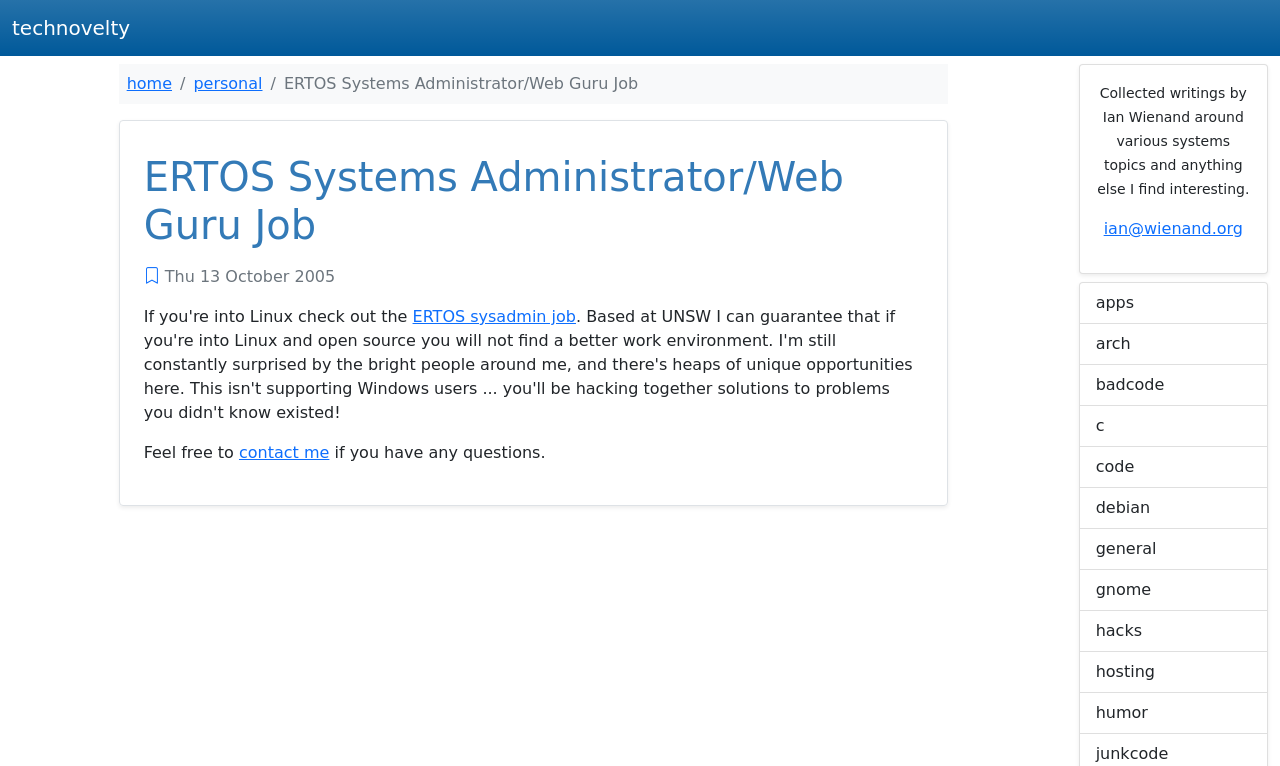Use a single word or phrase to answer the following:
What is the email address mentioned on the webpage?

ian@wienand.org